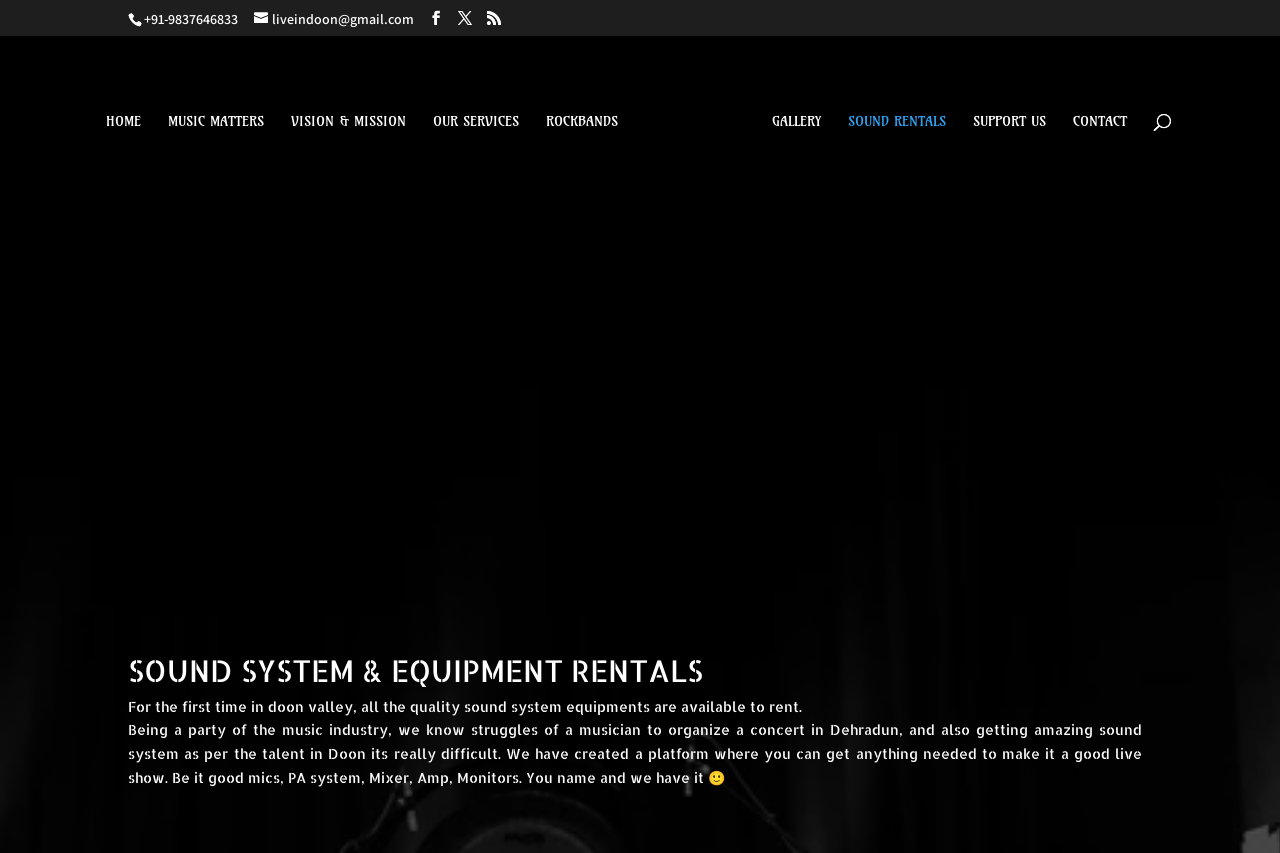Using the description "Music Matters", predict the bounding box of the relevant HTML element.

[0.132, 0.133, 0.207, 0.221]